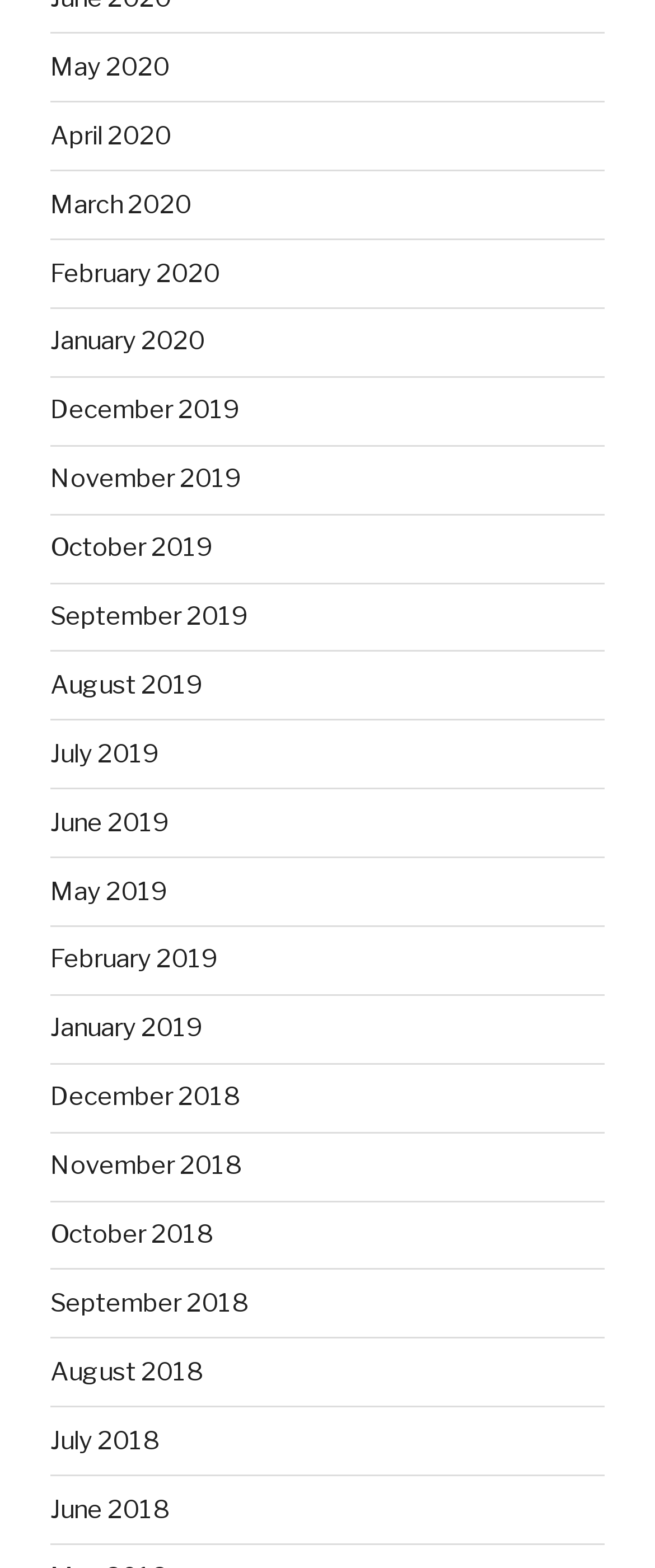Please answer the following question as detailed as possible based on the image: 
Are the links sorted in ascending or descending order?

I examined the links on the webpage and found that the most recent month (May 2020) is listed first, followed by the previous months in descending order, indicating that the links are sorted in descending order.